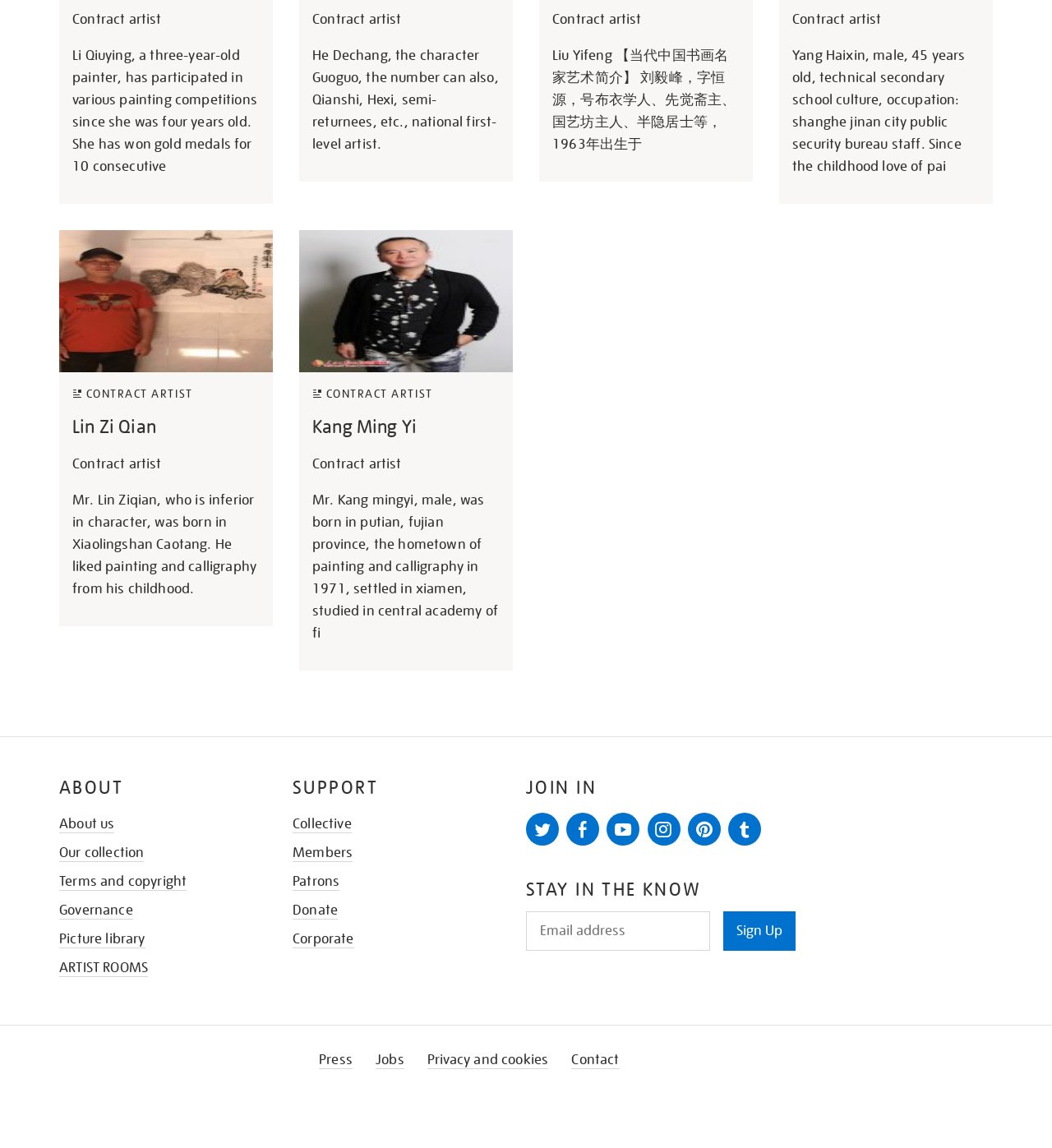What is the purpose of the 'Stay in the know' section?
Refer to the screenshot and answer in one word or phrase.

Newsletter